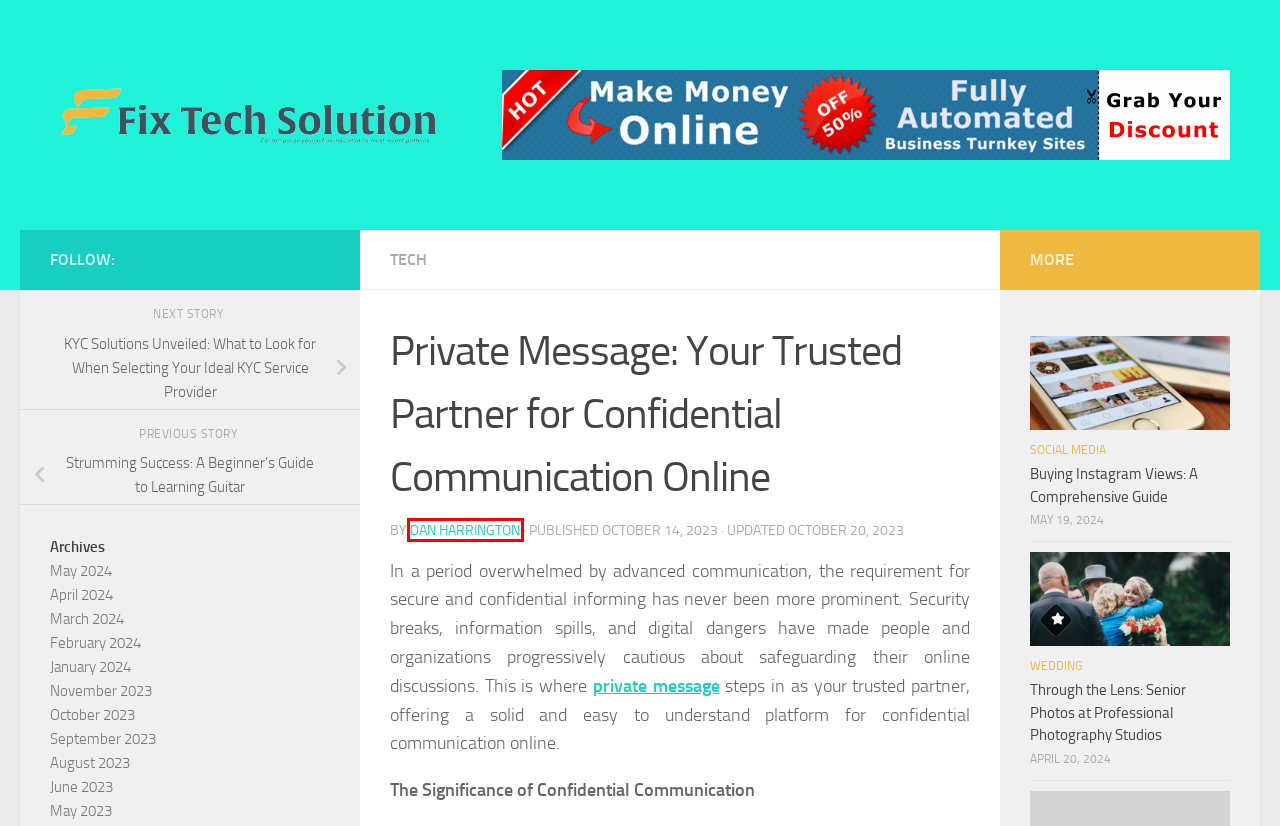Provided is a screenshot of a webpage with a red bounding box around an element. Select the most accurate webpage description for the page that appears after clicking the highlighted element. Here are the candidates:
A. October 2023 – Fix Tech Solution
B. Fix Tech Solution – Contemporize yourself as indicated by most recent patterns
C. Wedding – Fix Tech Solution
D. September 2023 – Fix Tech Solution
E. Dan Harrington – Fix Tech Solution
F. Buying Instagram Views: A Comprehensive Guide – Fix Tech Solution
G. Strumming Success: A Beginner’s Guide to Learning Guitar – Fix Tech Solution
H. April 2024 – Fix Tech Solution

E